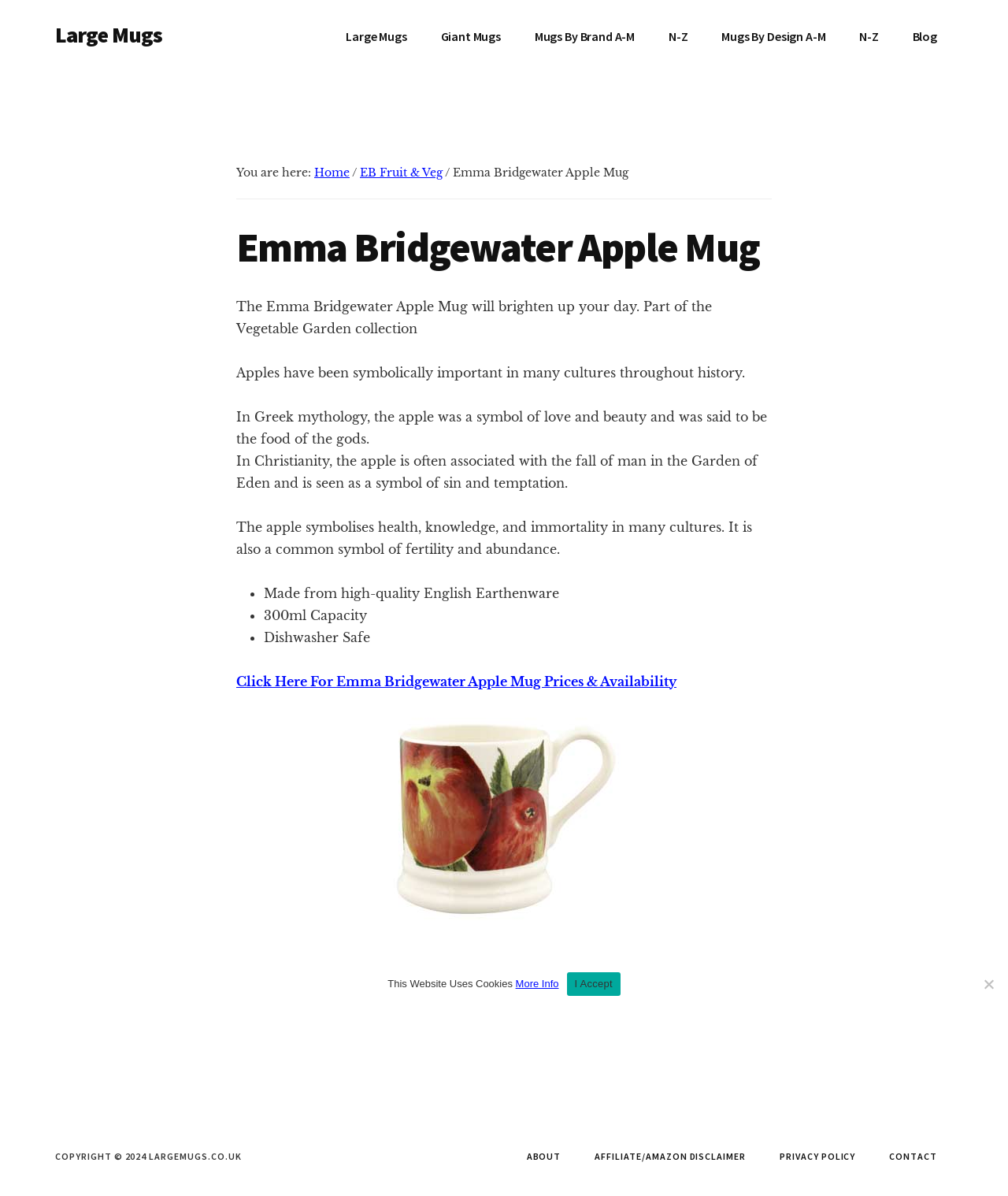Generate a thorough explanation of the webpage's elements.

The webpage is about the Emma Bridgewater Apple Mug, a product from the Vegetable Garden collection. At the top left corner, there is a link to skip to the main content. Below it, there are links to navigate to different sections, including "Large Mugs", "Giant Mugs", and "Mugs By Brand A-M". 

On the left side, there is a main navigation menu with links to "Home", "EB Fruit & Veg", and "Emma Bridgewater Apple Mug", which is the current page. 

The main content of the page is an article about the Emma Bridgewater Apple Mug. It starts with a heading that matches the page title. Below the heading, there are several paragraphs of text that describe the product, its features, and the symbolic importance of apples in different cultures. 

The text is divided into sections, with bullet points listing the product's features, such as being made from high-quality English Earthenware, having a 300ml capacity, and being dishwasher safe. 

Below the text, there is a call-to-action link to check prices and availability, accompanied by an image of the mug. 

At the bottom of the page, there is a secondary navigation menu with links to "ABOUT", "AFFILIATE/AMAZON DISCLAIMER", "PRIVACY POLICY", and "CONTACT". 

Additionally, there is a copyright notice at the bottom left corner, stating "COPYRIGHT © 2024 LARGEMUGS.CO.UK". 

A cookie notice dialog is displayed at the bottom of the page, informing users that the website uses cookies and providing links to "More Info" and "I Accept".